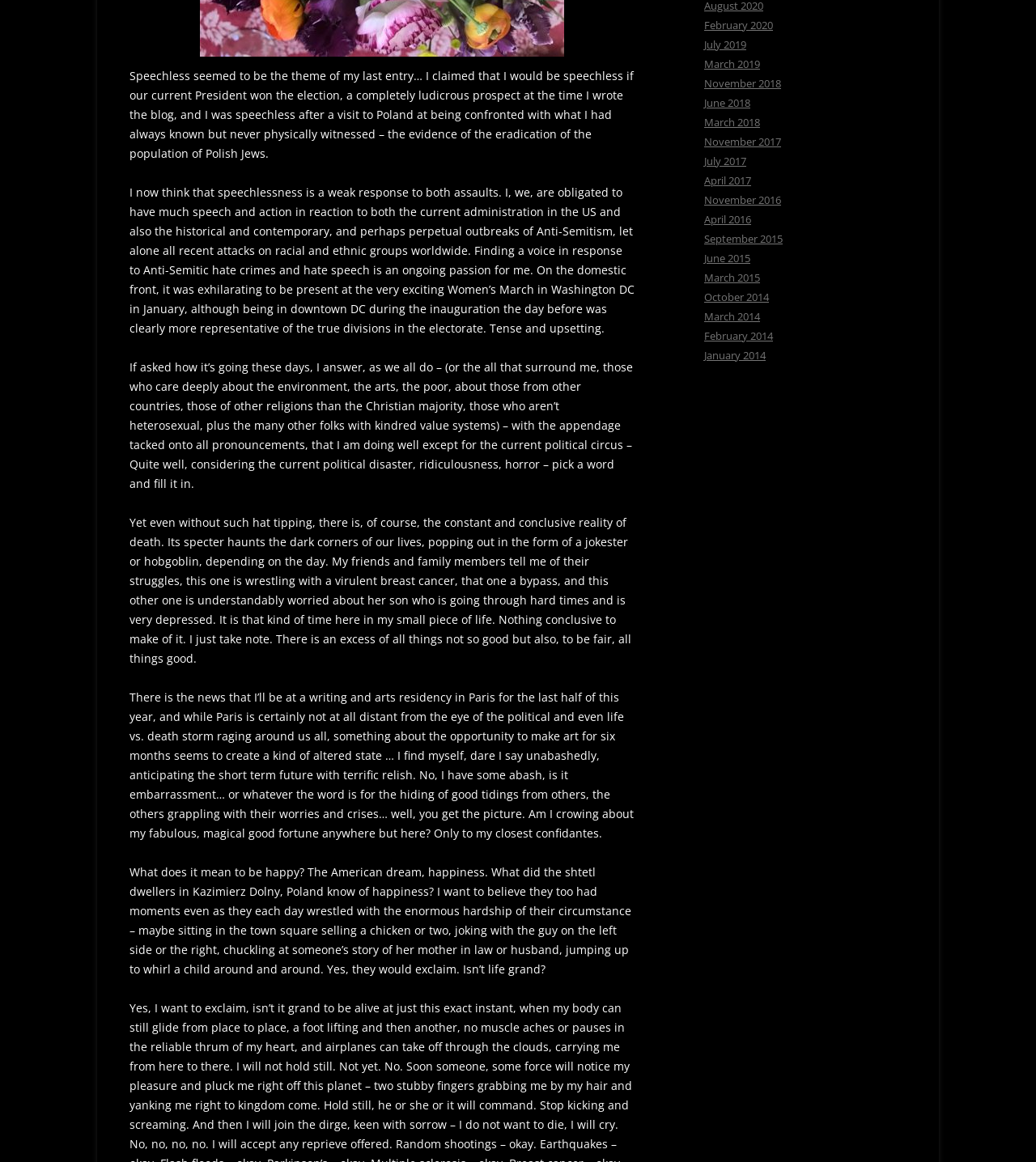Using the webpage screenshot, locate the HTML element that fits the following description and provide its bounding box: "Waterfall".

[0.405, 0.003, 0.563, 0.034]